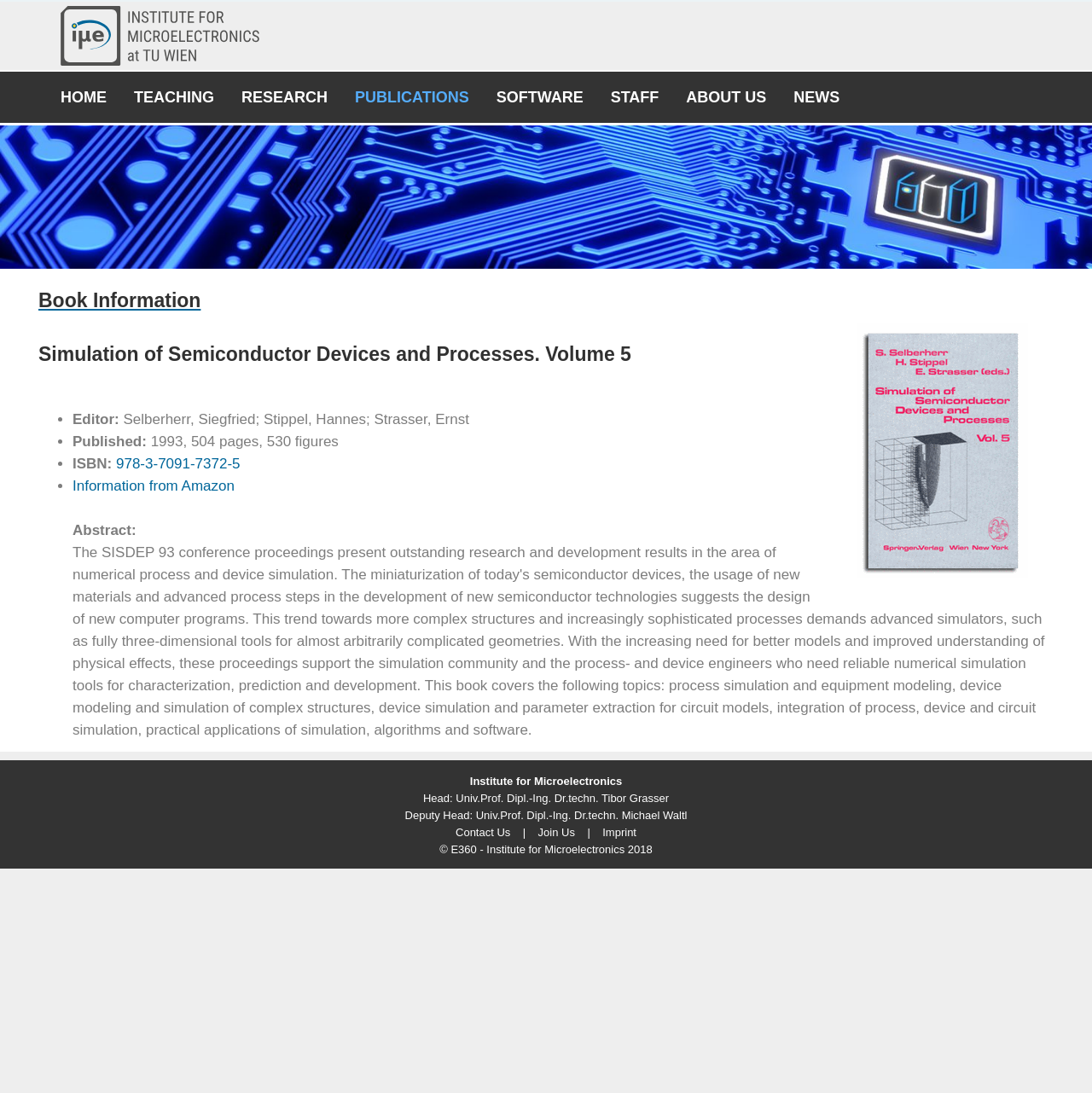How many figures are in the book?
Please provide a single word or phrase as your answer based on the image.

530